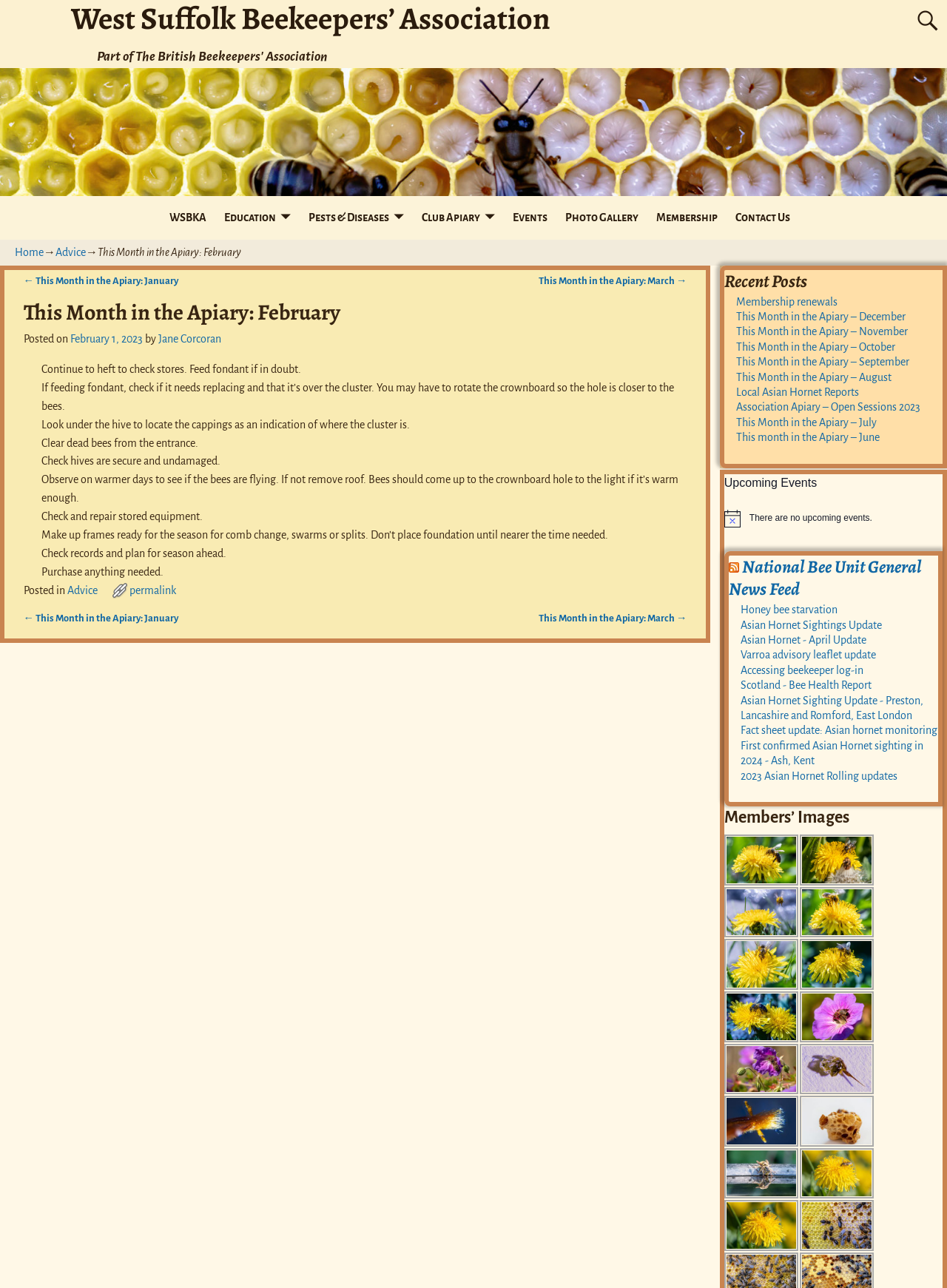What is the category of the post 'This Month in the Apiary: February'?
Respond with a short answer, either a single word or a phrase, based on the image.

Advice